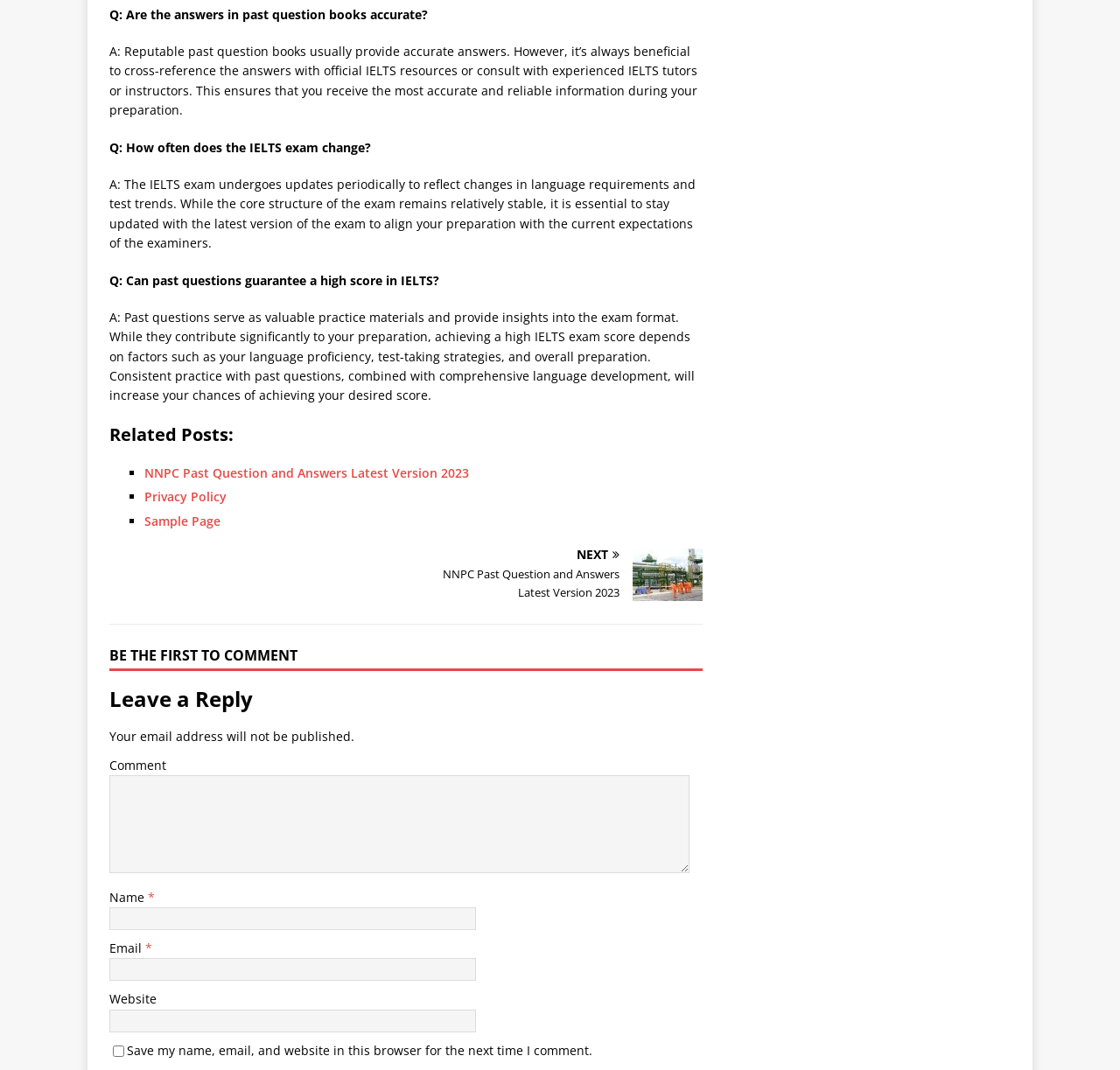Use one word or a short phrase to answer the question provided: 
What is the topic of the Q&A section?

IELTS exam